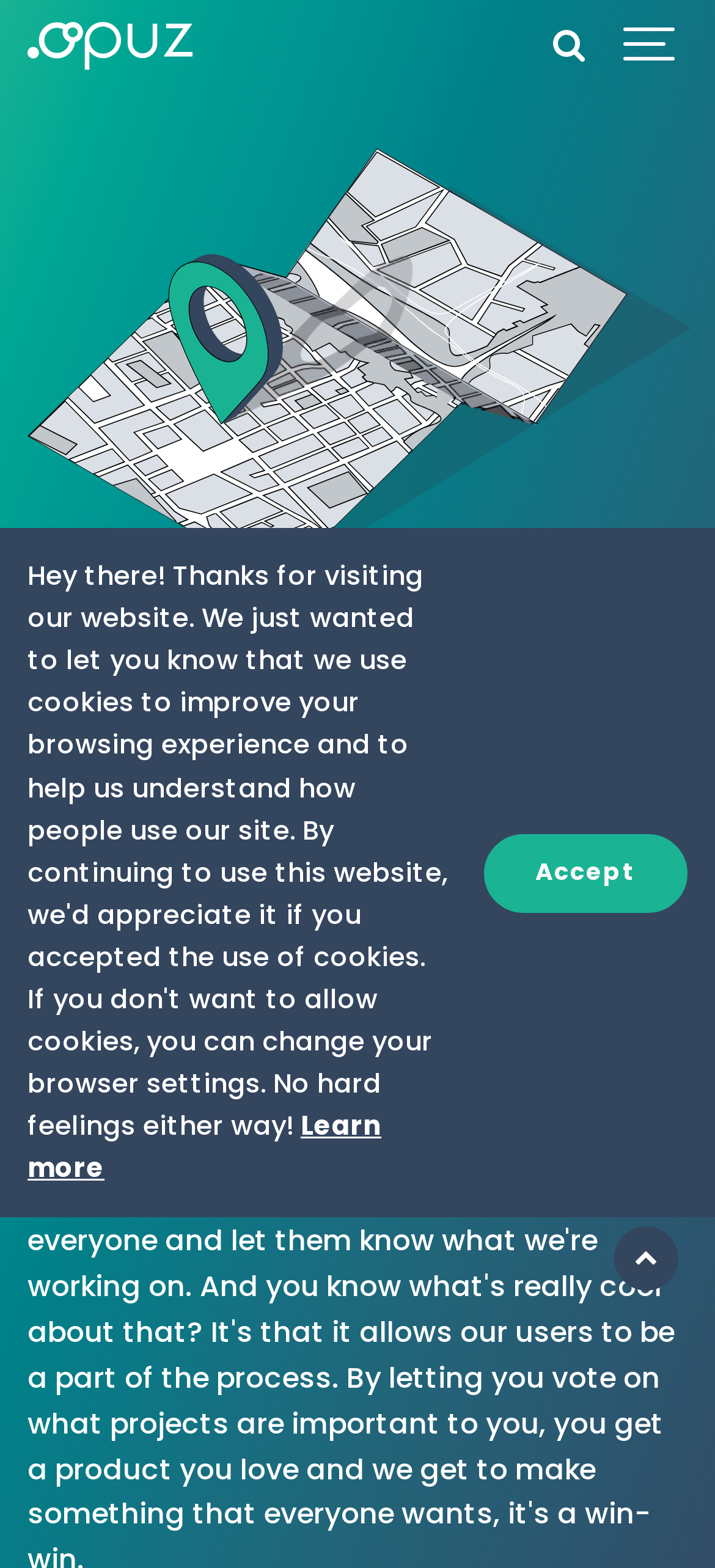Use a single word or phrase to answer the question:
What is the text on the image link at the top left corner?

Opuz CAFM Software Solution